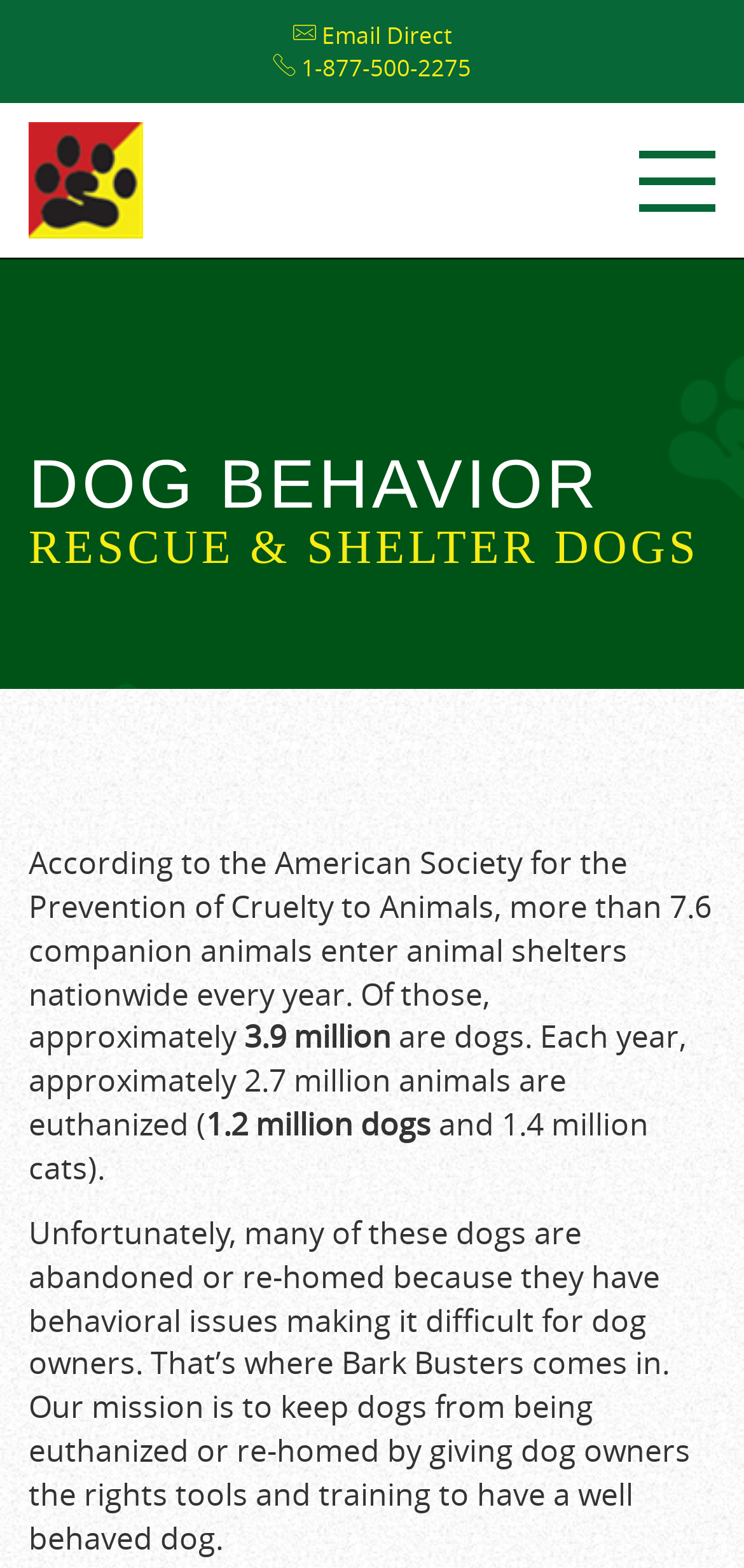What is the mission of Bark Busters?
By examining the image, provide a one-word or phrase answer.

To keep dogs from being euthanized